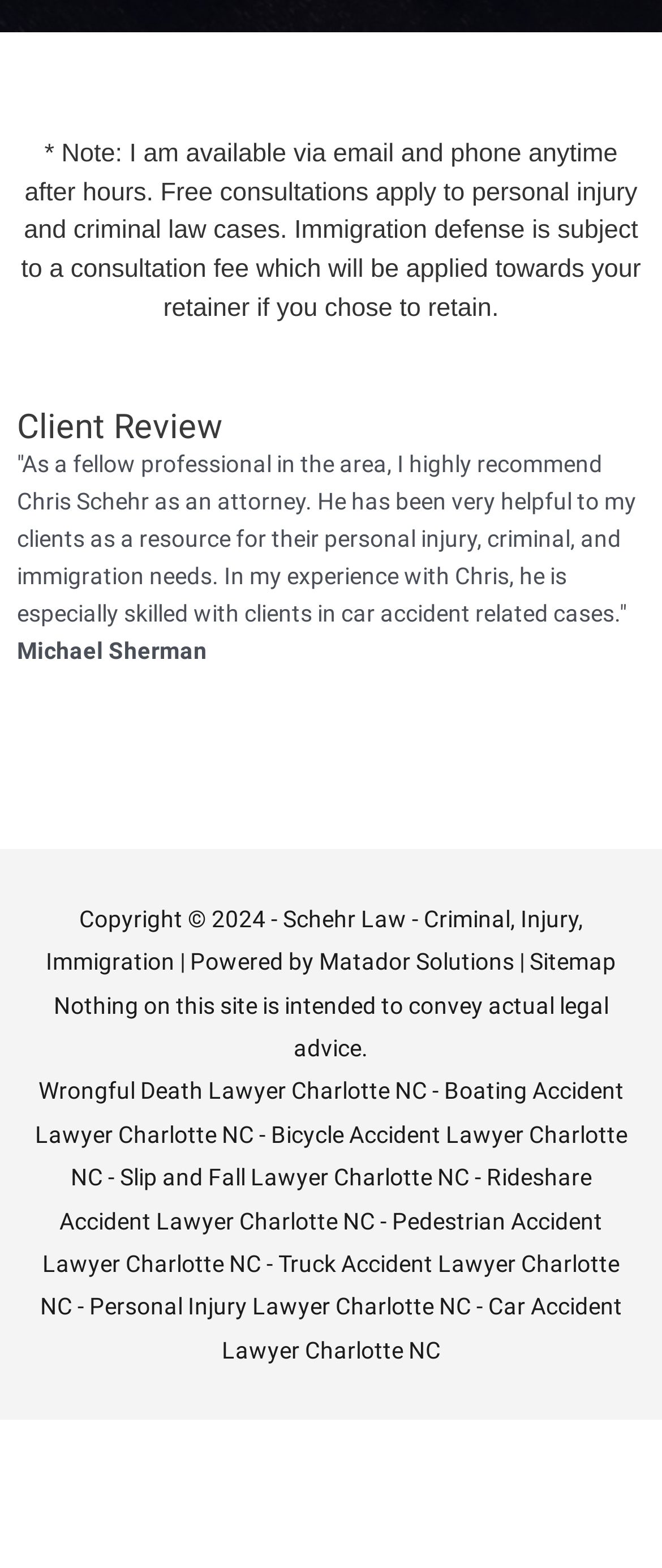Identify and provide the bounding box coordinates of the UI element described: "Matador Solutions". The coordinates should be formatted as [left, top, right, bottom], with each number being a float between 0 and 1.

[0.482, 0.604, 0.777, 0.622]